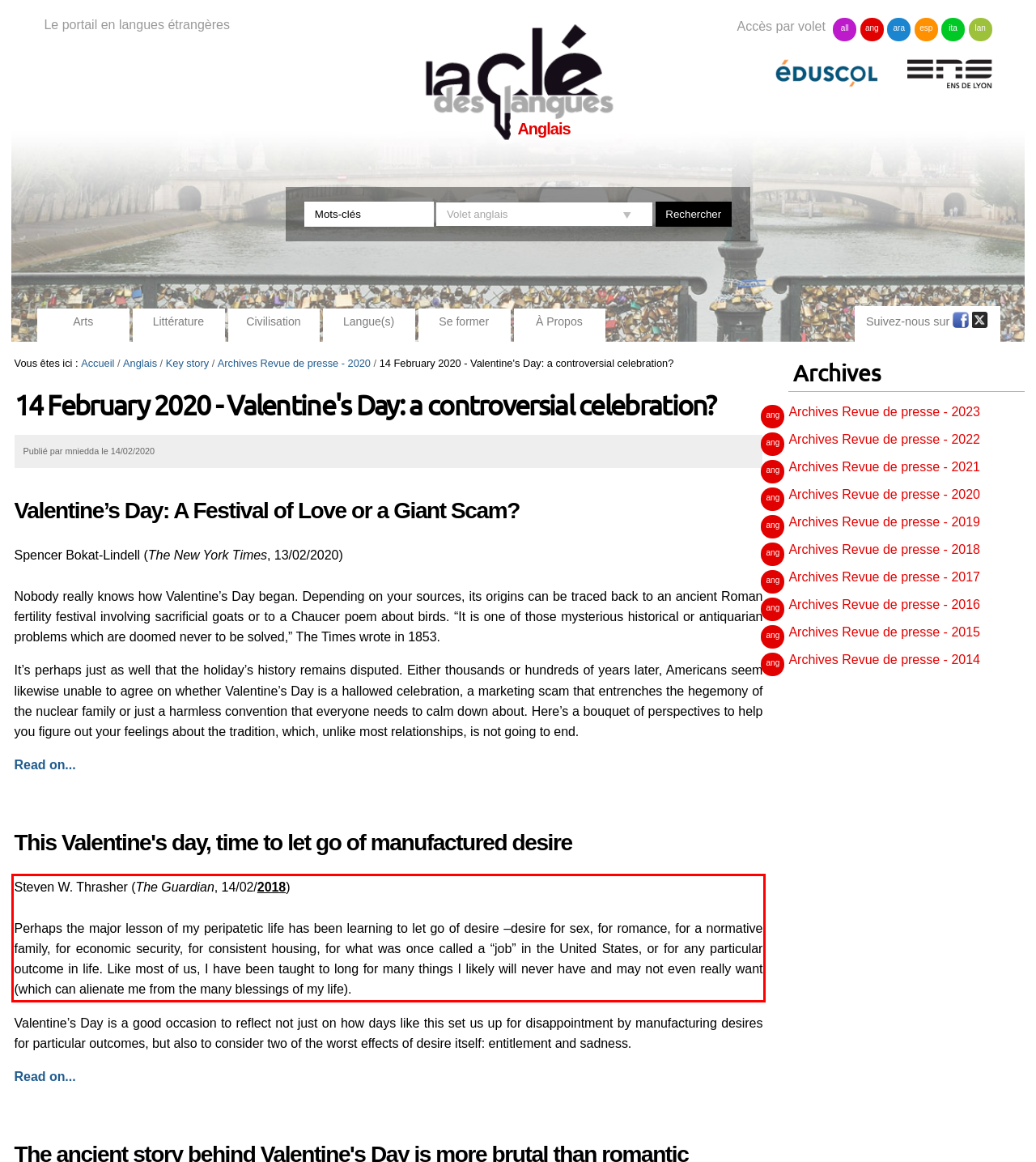Examine the webpage screenshot and use OCR to recognize and output the text within the red bounding box.

Steven W. Thrasher (The Guardian, 14/02/2018) Perhaps the major lesson of my peripatetic life has been learning to let go of desire –desire for sex, for romance, for a normative family, for economic security, for consistent housing, for what was once called a “job” in the United States, or for any particular outcome in life. Like most of us, I have been taught to long for many things I likely will never have and may not even really want (which can alienate me from the many blessings of my life).